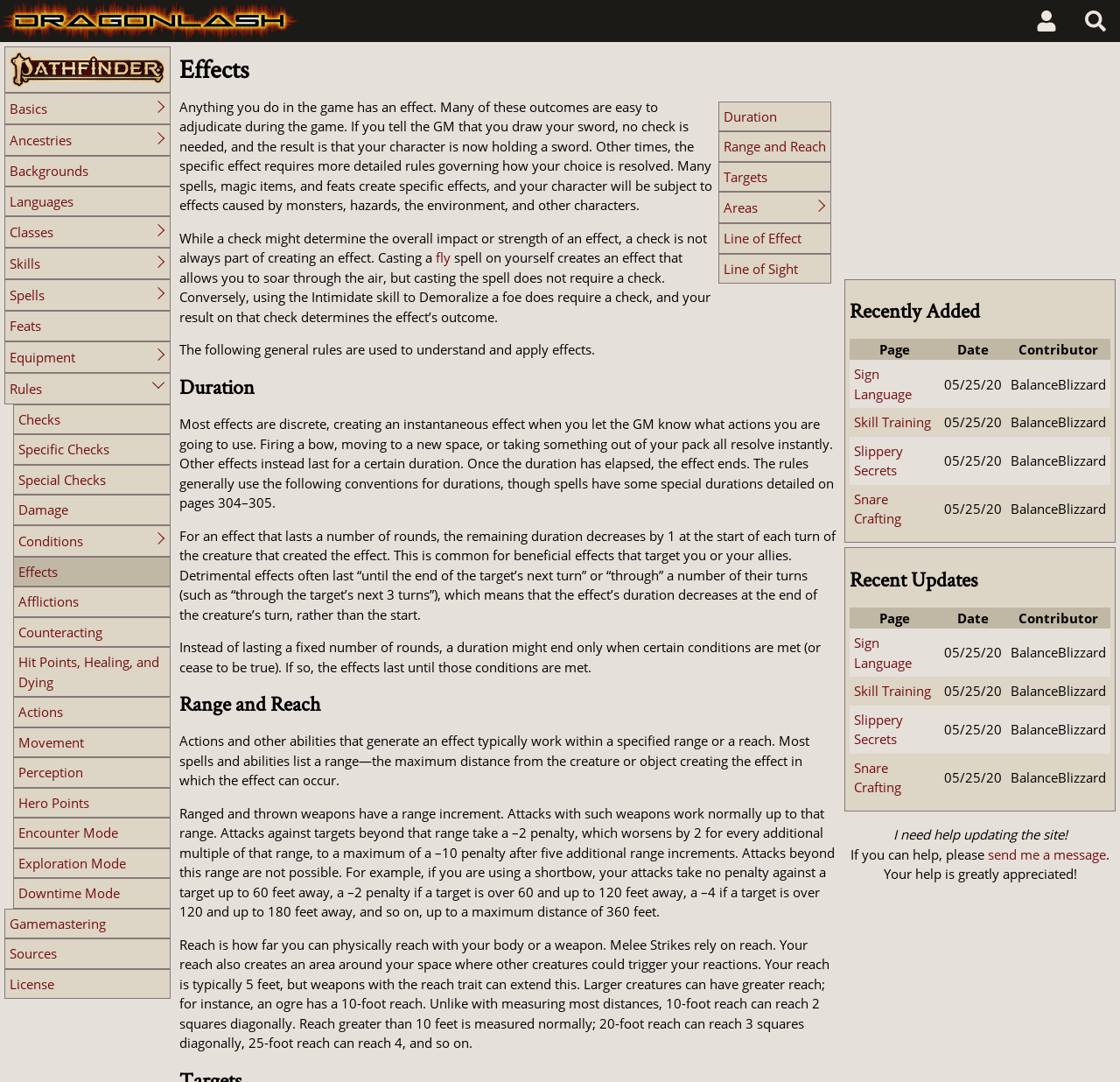Locate the bounding box coordinates of the area to click to fulfill this instruction: "Go to the 'Gamemastering' page". The bounding box should be presented as four float numbers between 0 and 1, in the order [left, top, right, bottom].

[0.004, 0.839, 0.152, 0.867]